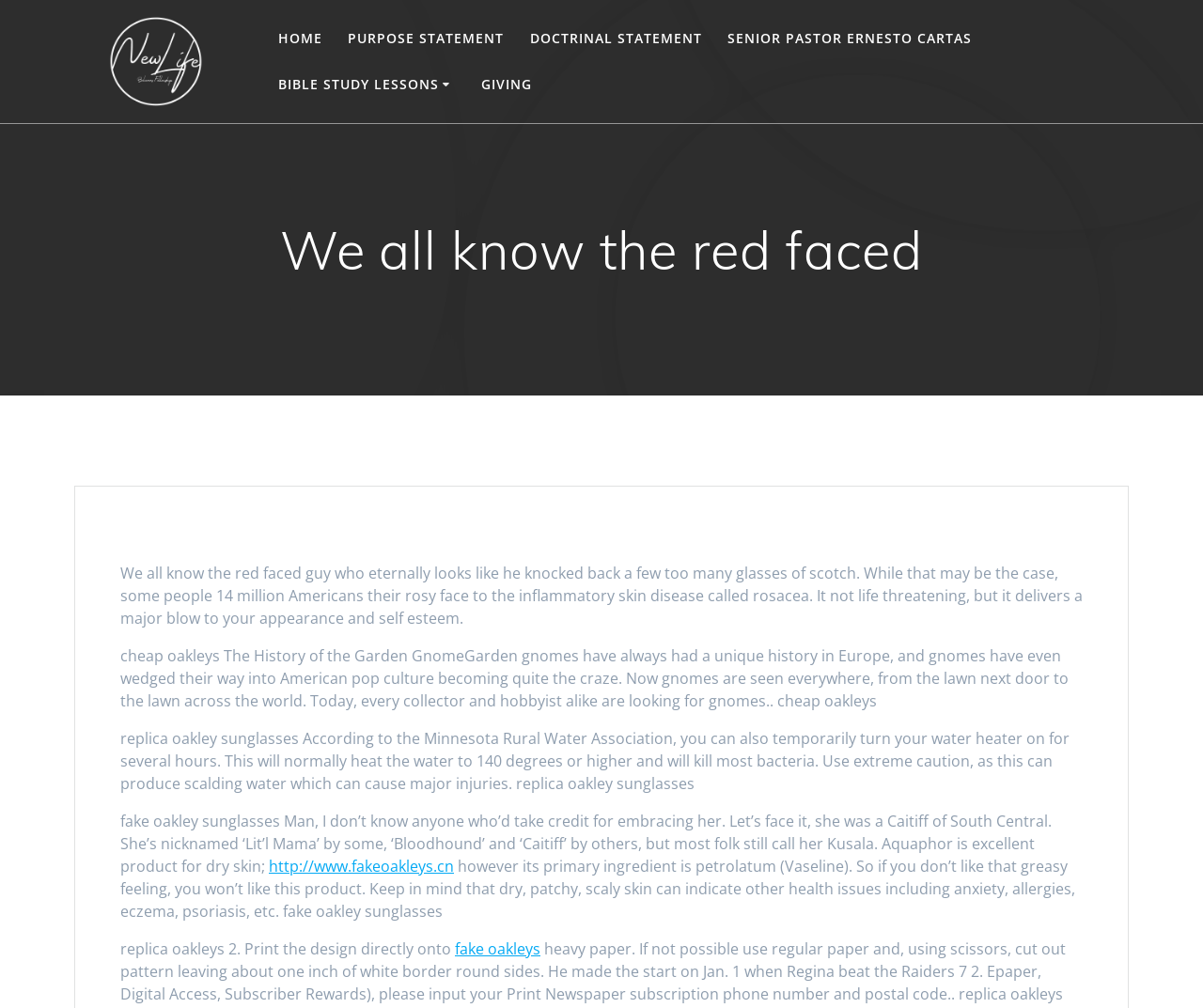Extract the main title from the webpage.

We all know the red faced